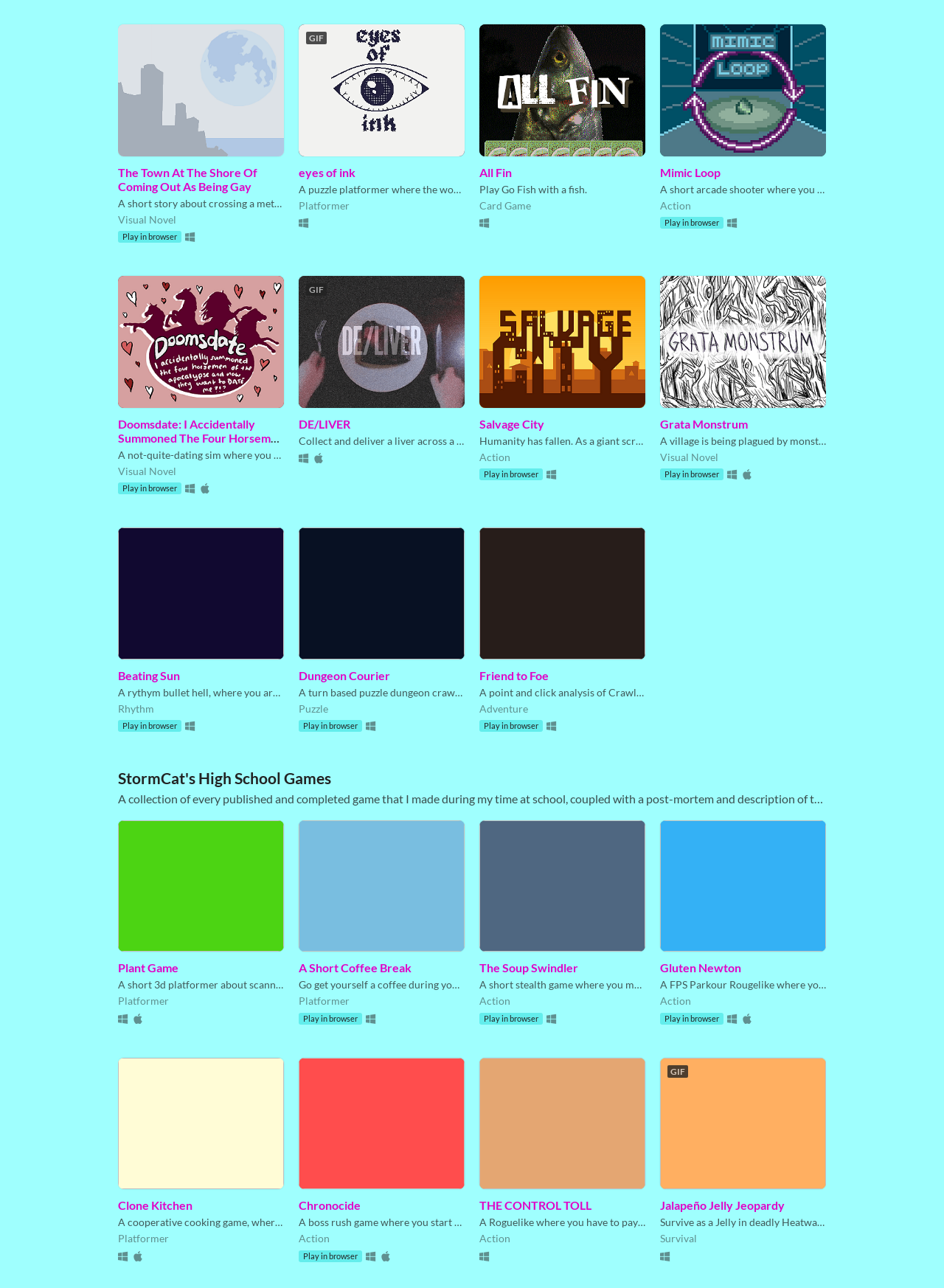Find the bounding box of the web element that fits this description: "All Fin".

[0.508, 0.128, 0.542, 0.139]